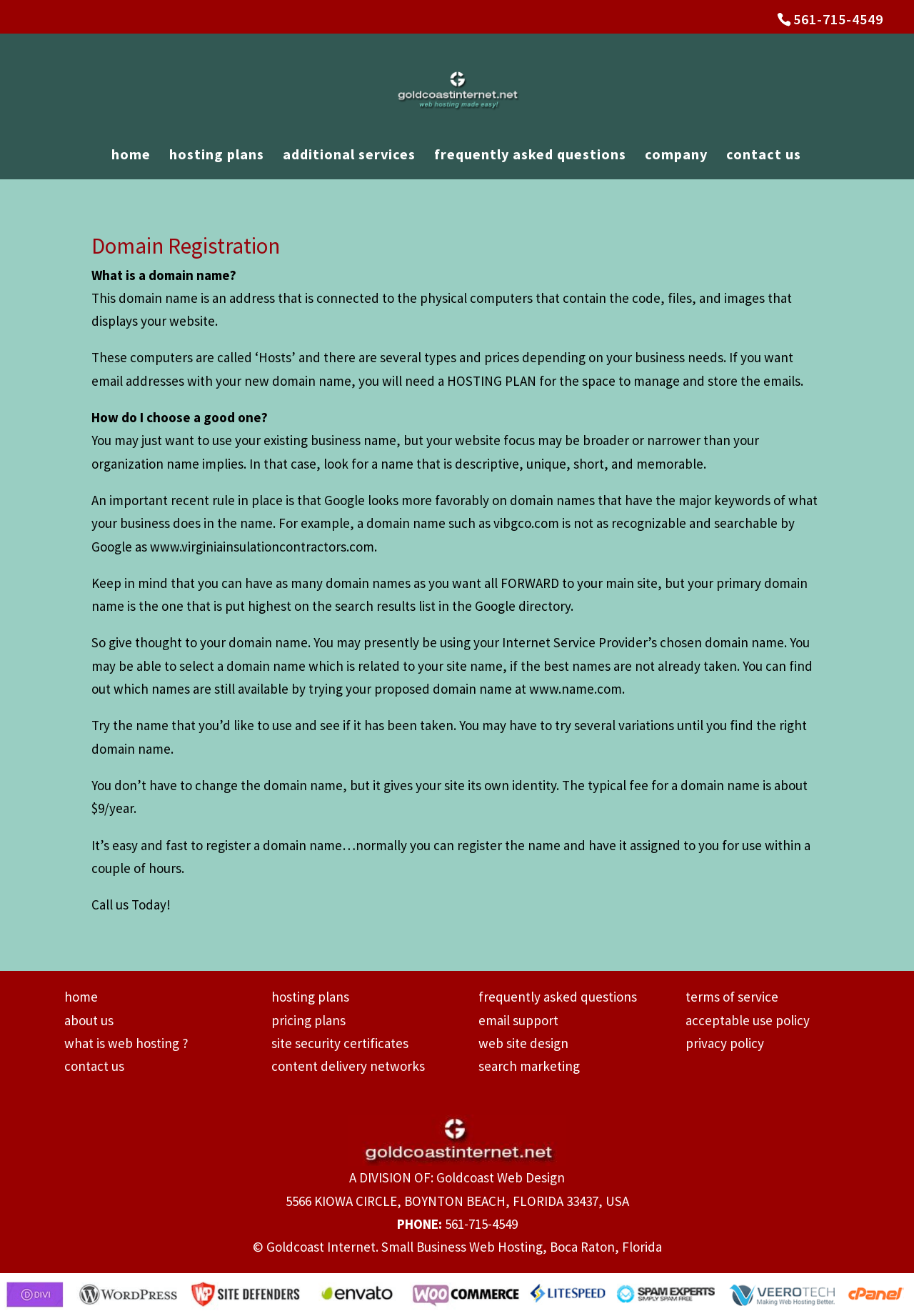Find the bounding box coordinates of the element to click in order to complete this instruction: "Call the phone number". The bounding box coordinates must be four float numbers between 0 and 1, denoted as [left, top, right, bottom].

[0.868, 0.008, 0.966, 0.021]